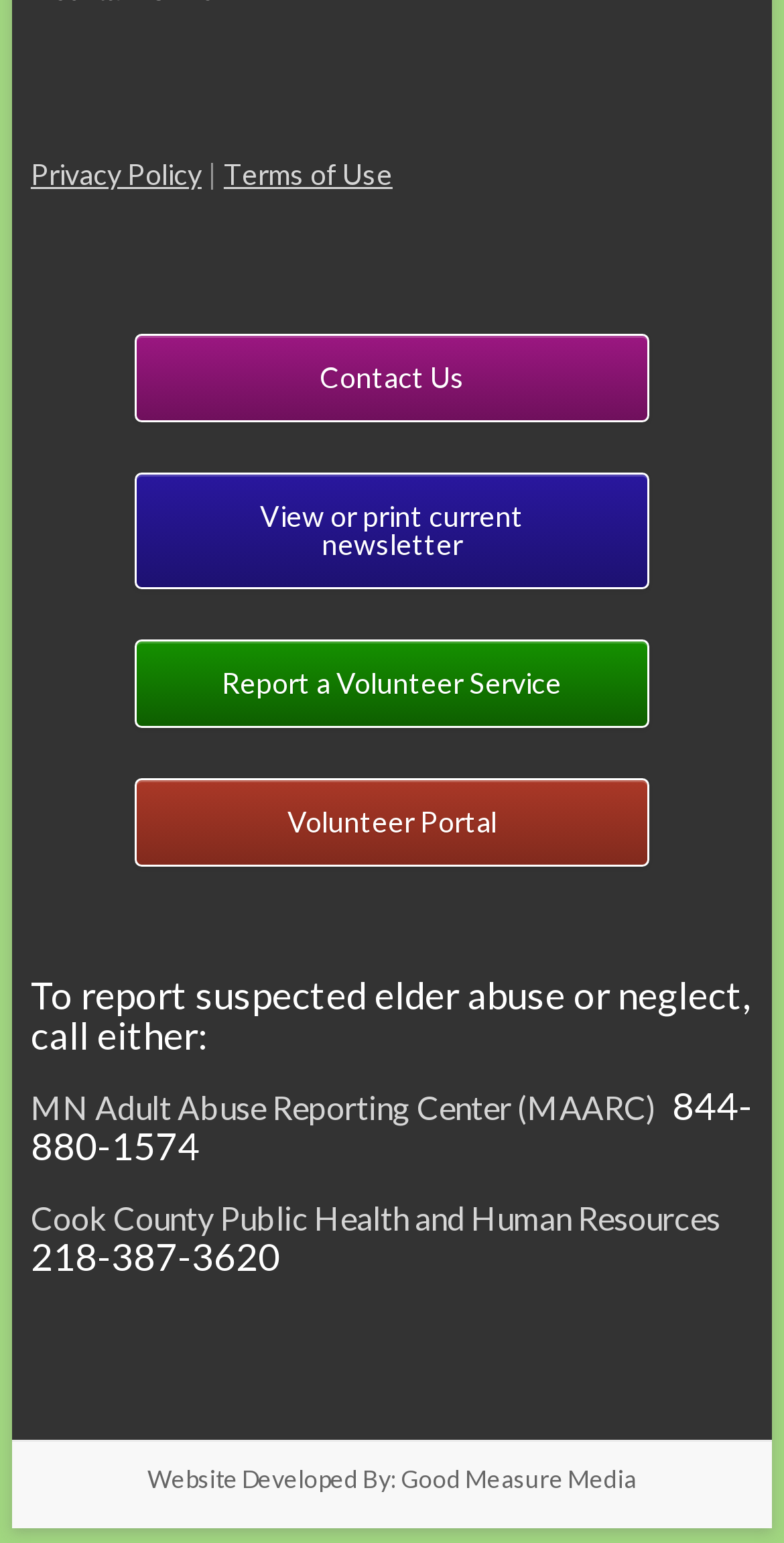How can I contact the organization?
Refer to the image and answer the question using a single word or phrase.

Contact Us